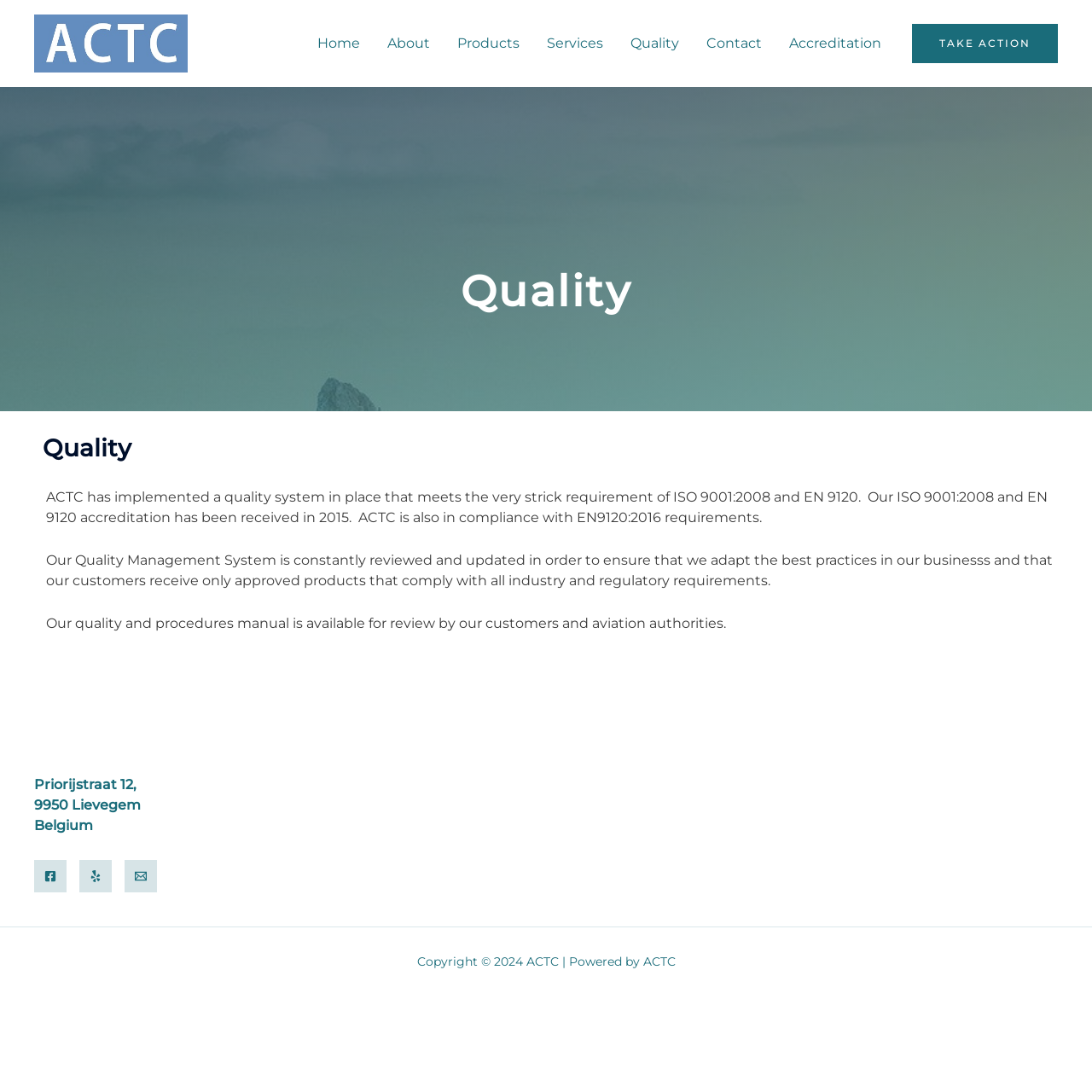What is the name of the company?
Refer to the image and provide a one-word or short phrase answer.

ACTC